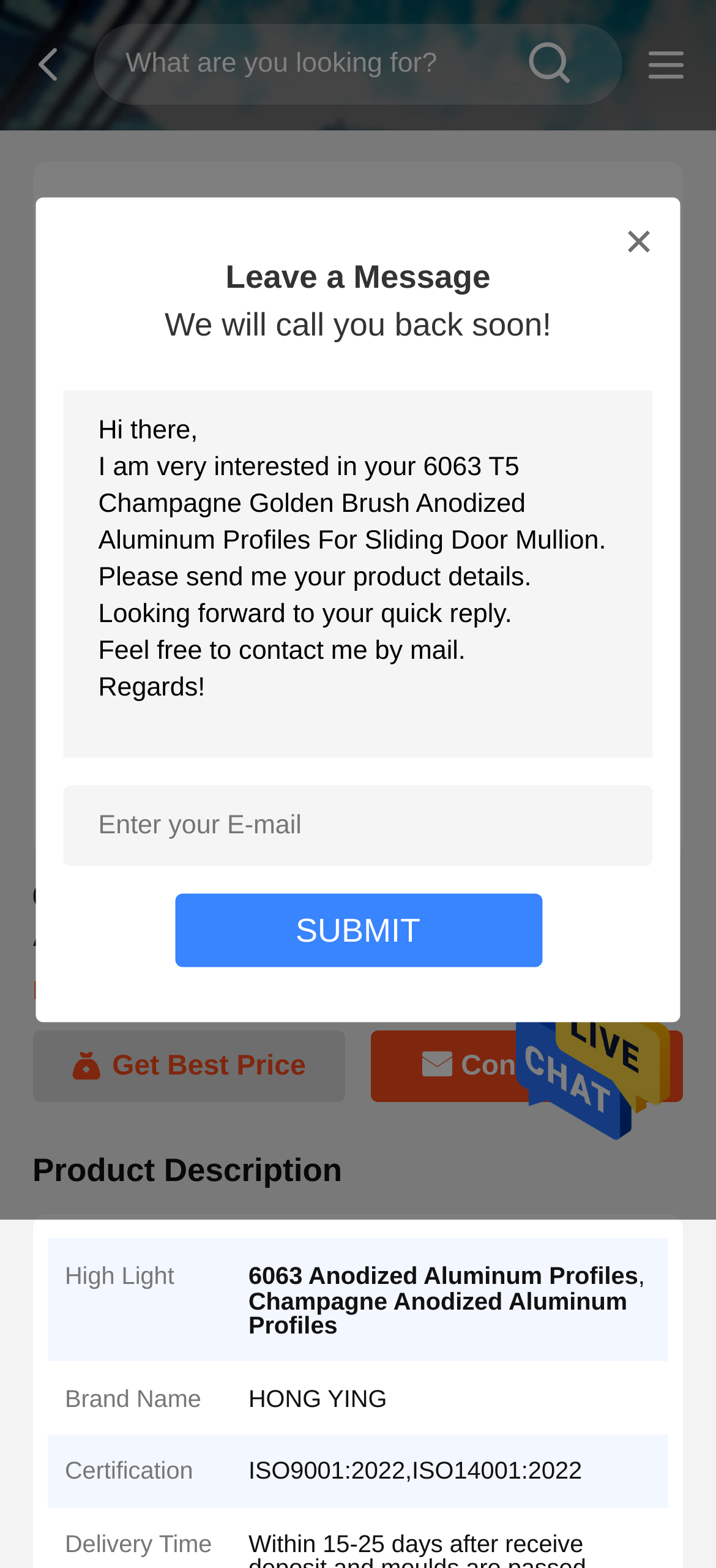What is the brand name of the product?
Make sure to answer the question with a detailed and comprehensive explanation.

The brand name can be found in the static text element with the text 'HONG YING' which is located in the product description section under the 'Brand Name' label.